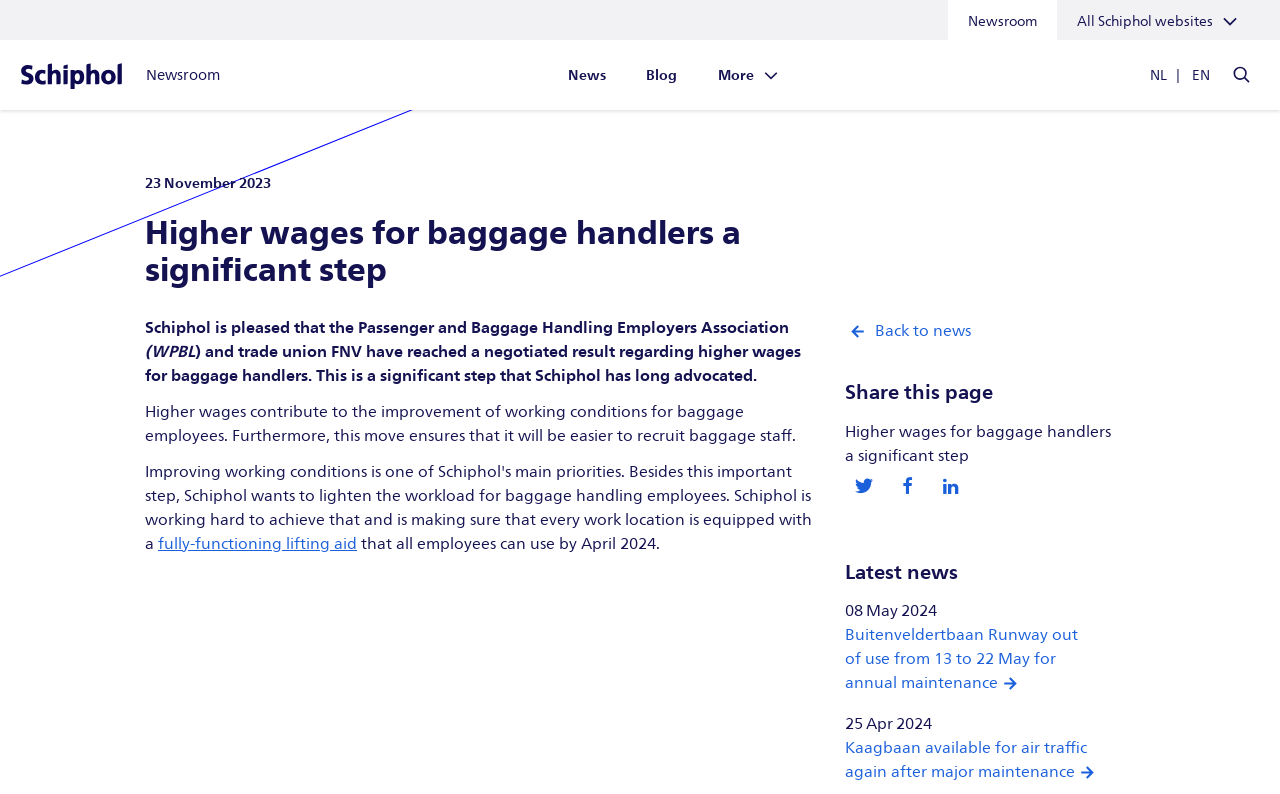Find the UI element described as: "fully-functioning lifting aid" and predict its bounding box coordinates. Ensure the coordinates are four float numbers between 0 and 1, [left, top, right, bottom].

[0.123, 0.673, 0.279, 0.697]